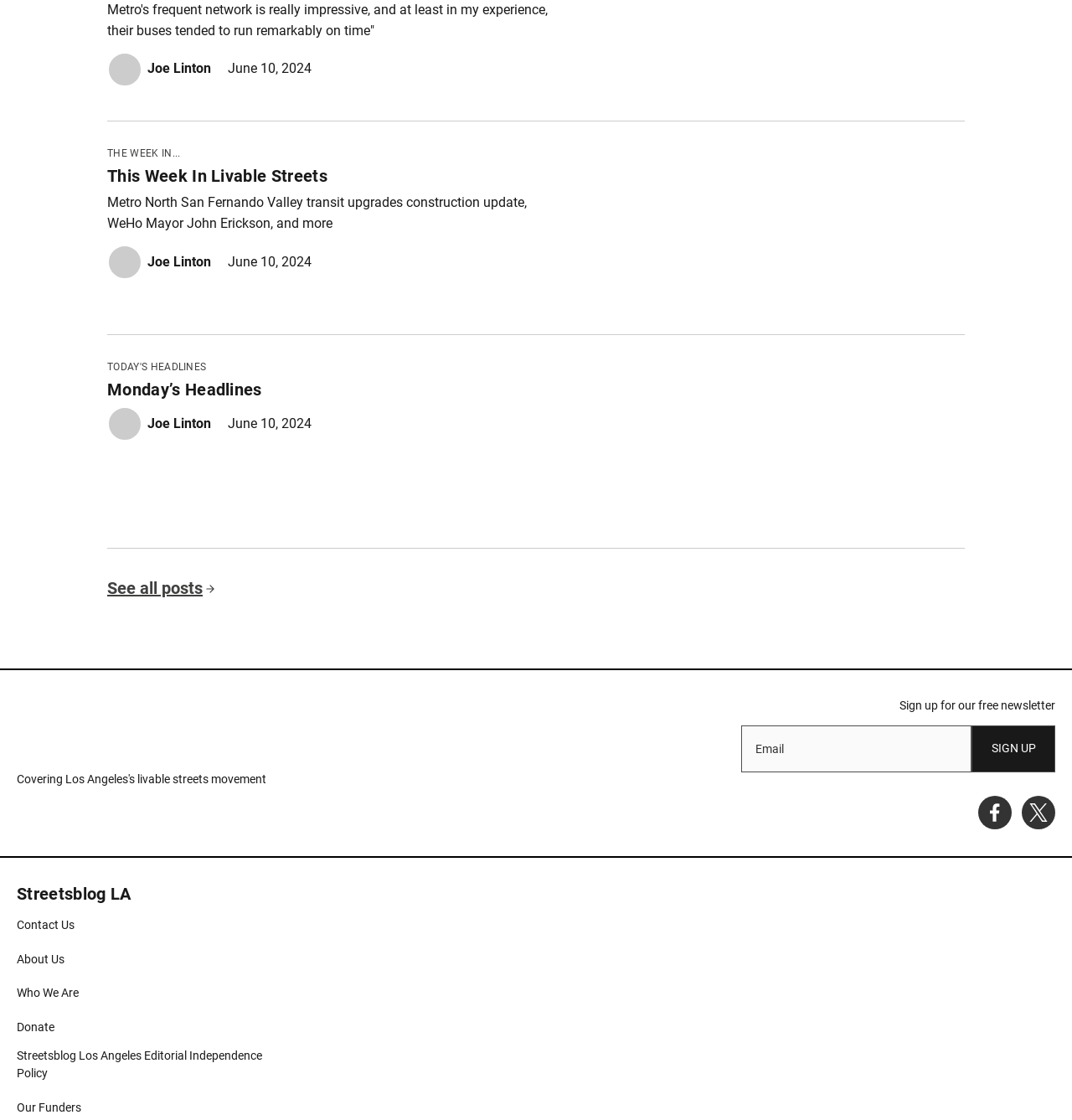Kindly provide the bounding box coordinates of the section you need to click on to fulfill the given instruction: "Click on the 'flex rating indicates how stiff the ski boot' link".

None